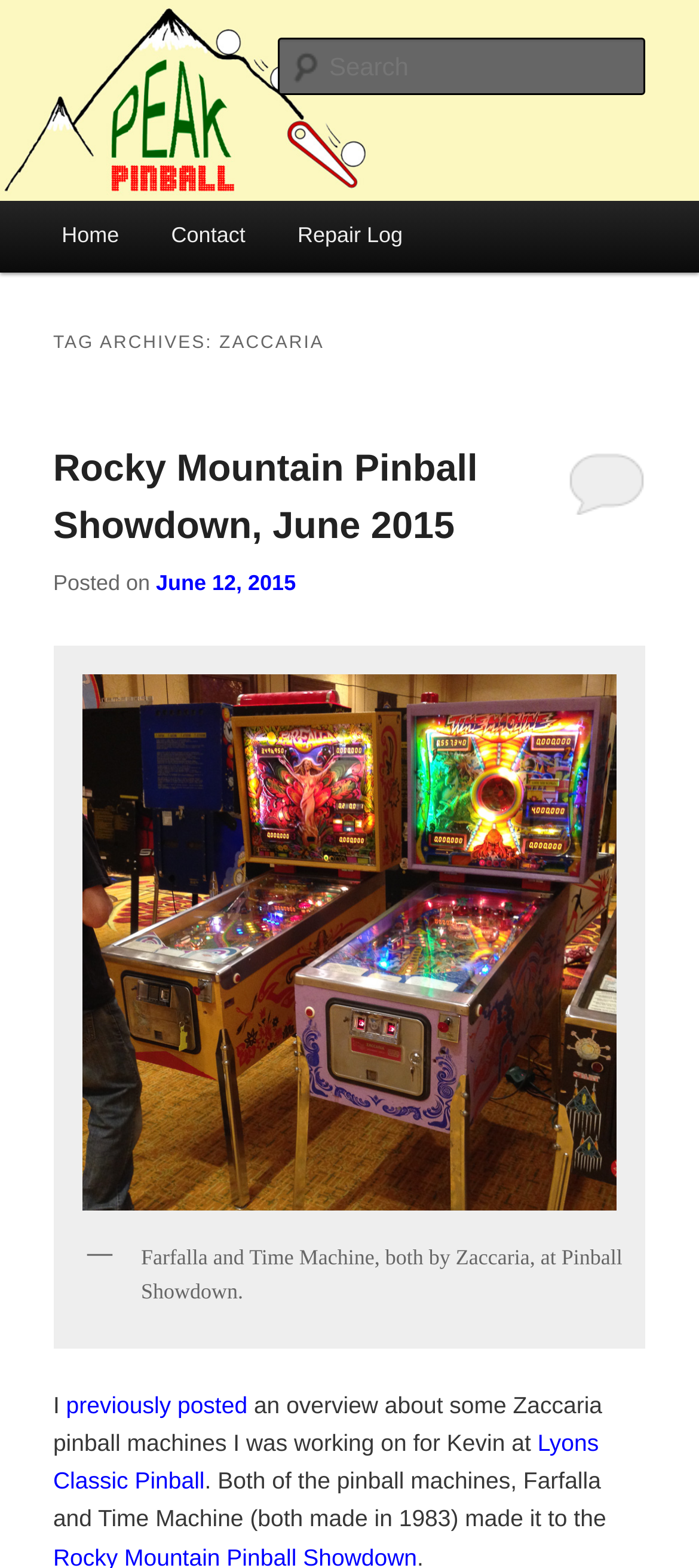Specify the bounding box coordinates of the area that needs to be clicked to achieve the following instruction: "Contact us".

None